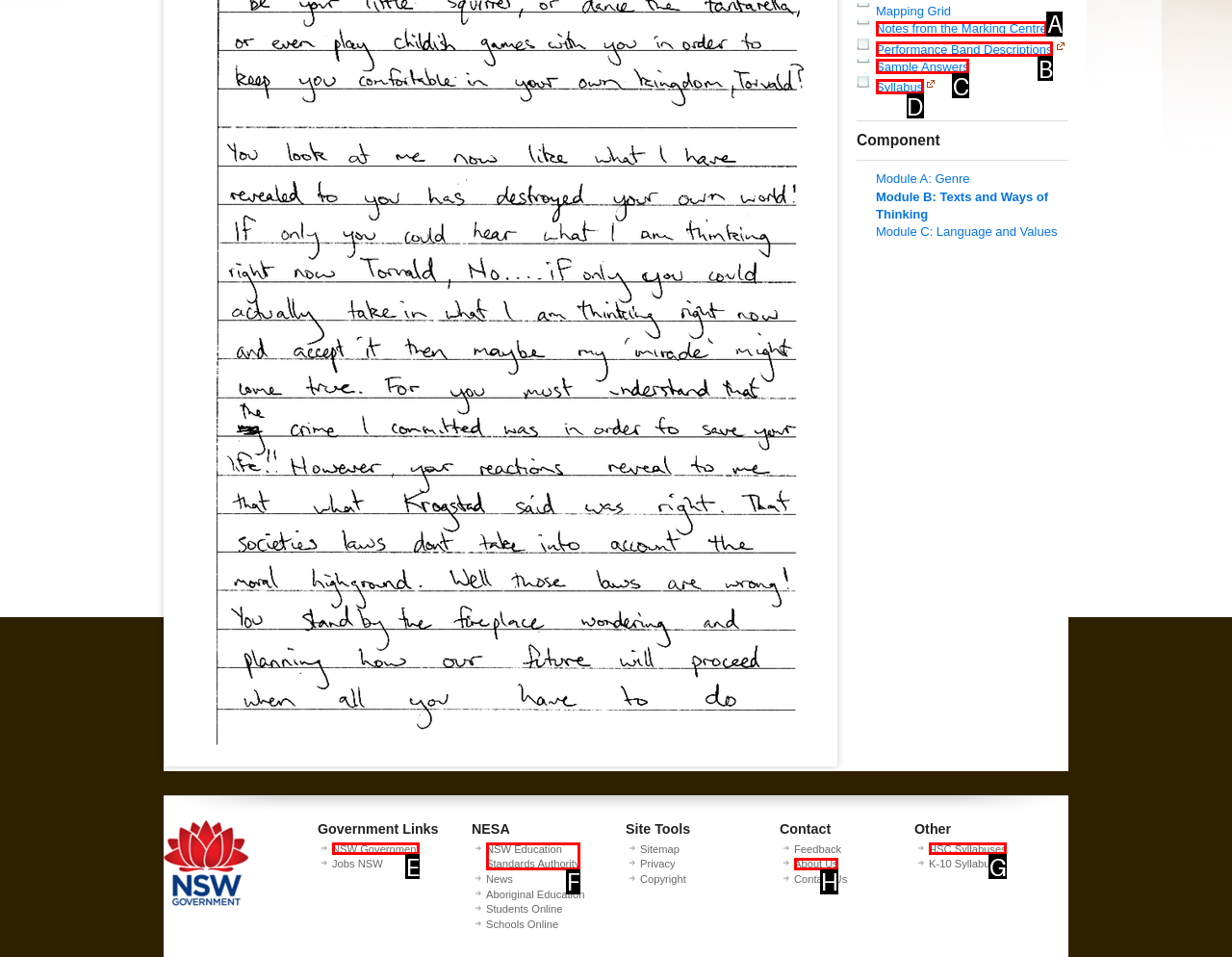Choose the option that best matches the description: Performance Band Descriptions
Indicate the letter of the matching option directly.

B